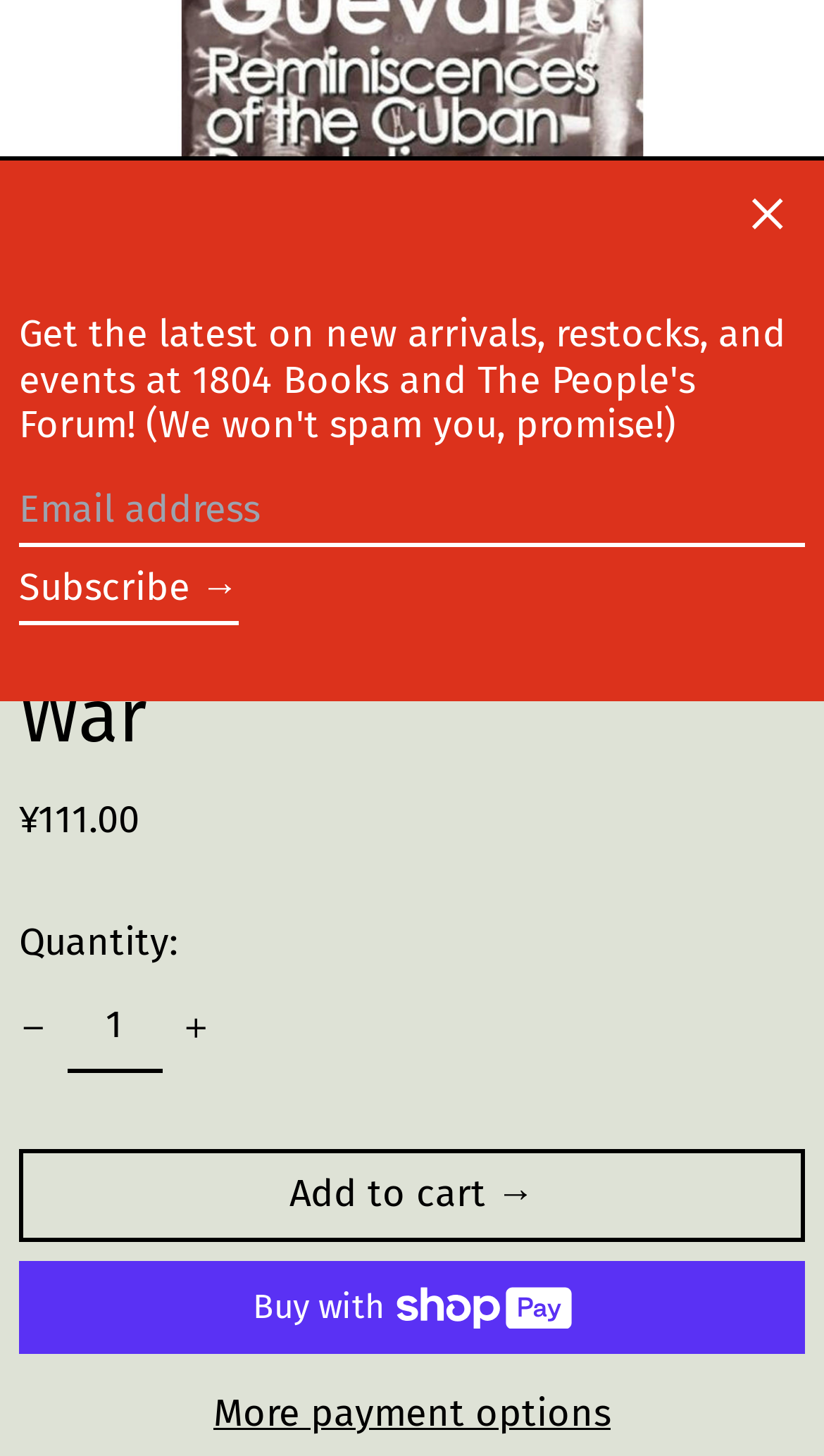From the element description: "Close", extract the bounding box coordinates of the UI element. The coordinates should be expressed as four float numbers between 0 and 1, in the order [left, top, right, bottom].

[0.885, 0.123, 0.977, 0.177]